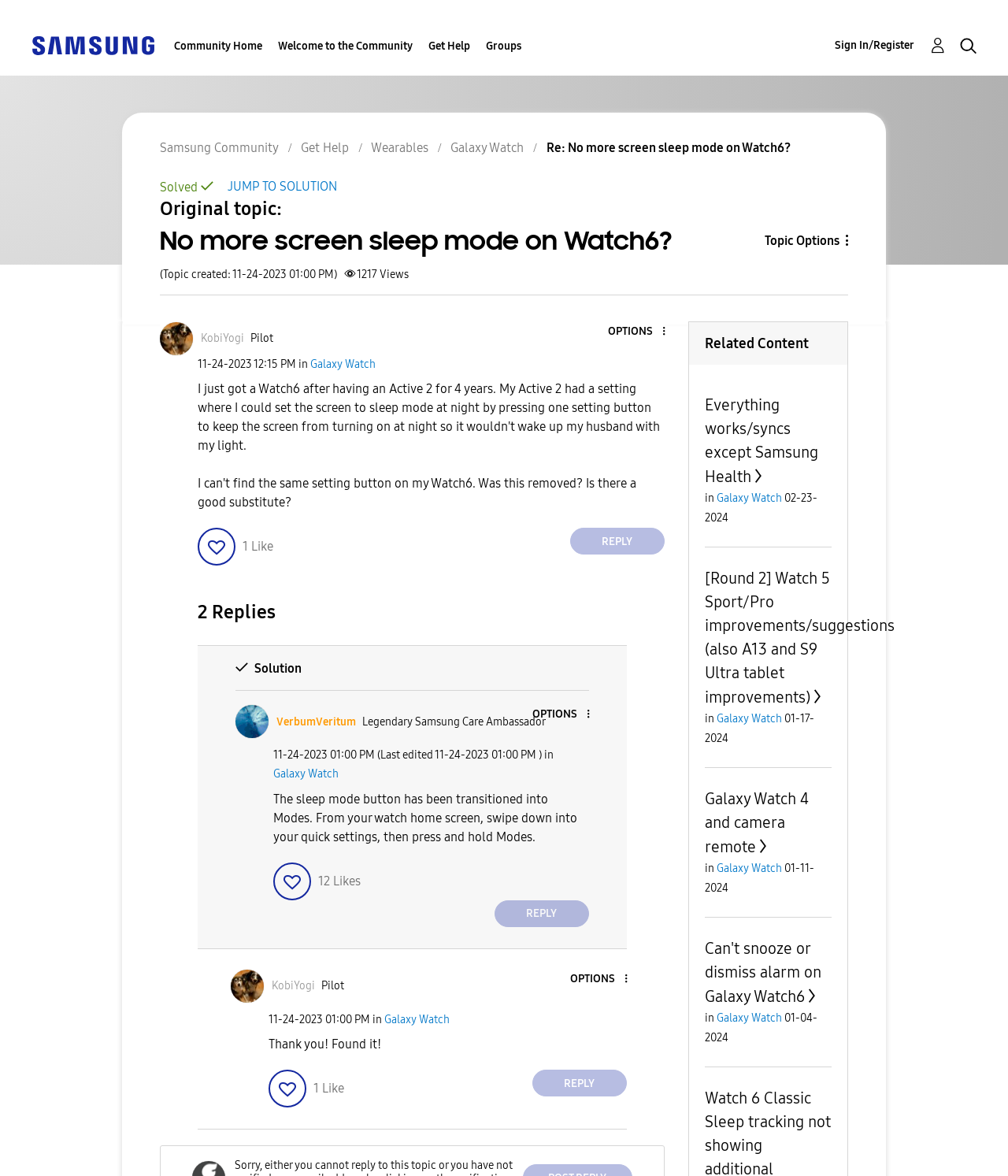Locate the bounding box coordinates of the clickable element to fulfill the following instruction: "Reply to No more screen sleep mode on Watch6? post". Provide the coordinates as four float numbers between 0 and 1 in the format [left, top, right, bottom].

[0.565, 0.449, 0.659, 0.472]